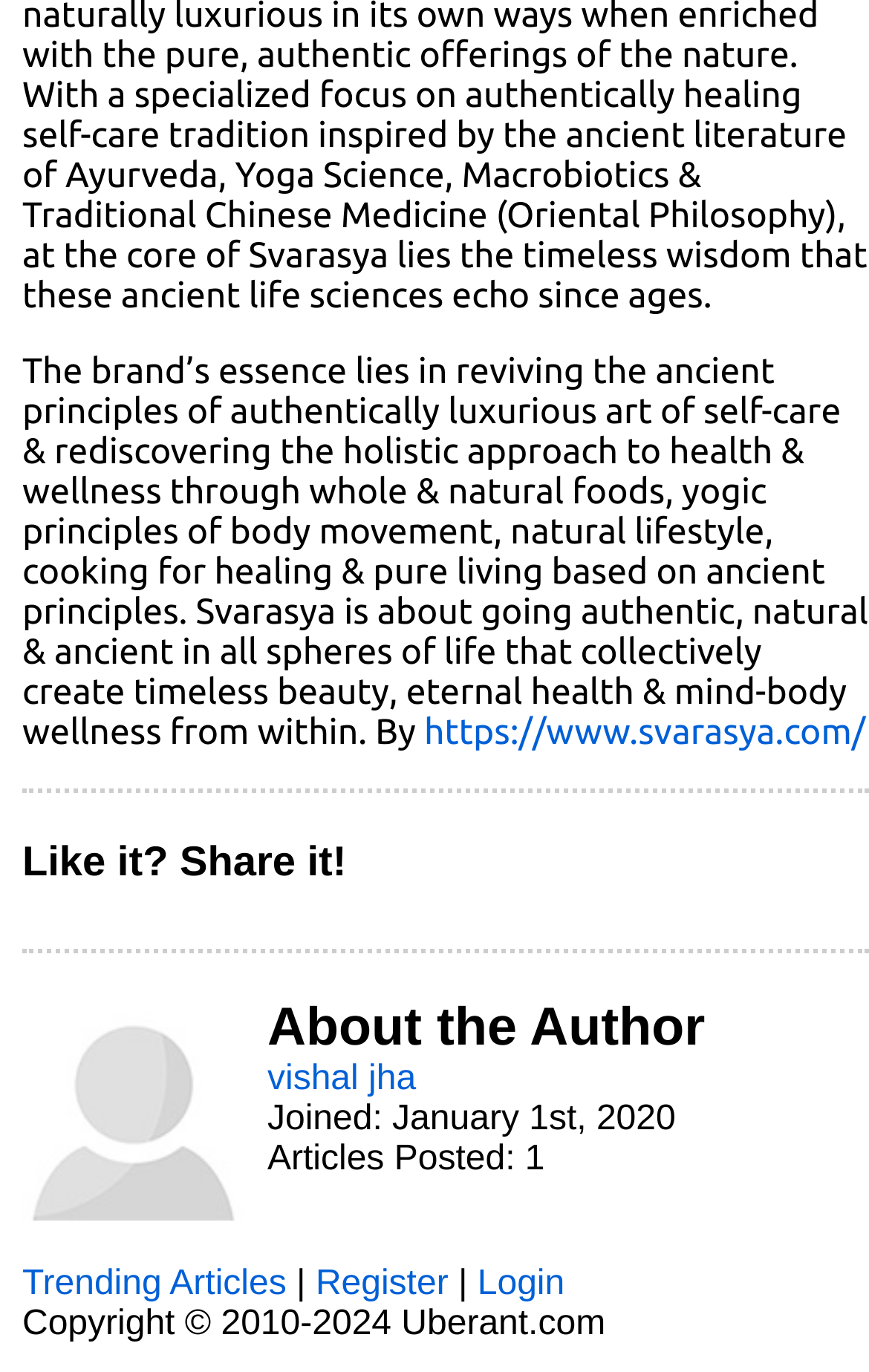What is the brand's essence about?
Provide a well-explained and detailed answer to the question.

The brand's essence lies in reviving the ancient principles of authentically luxurious art of self-care and rediscovering the holistic approach to health and wellness through whole and natural foods, yogic principles of body movement, natural lifestyle, cooking for healing, and pure living based on ancient principles.